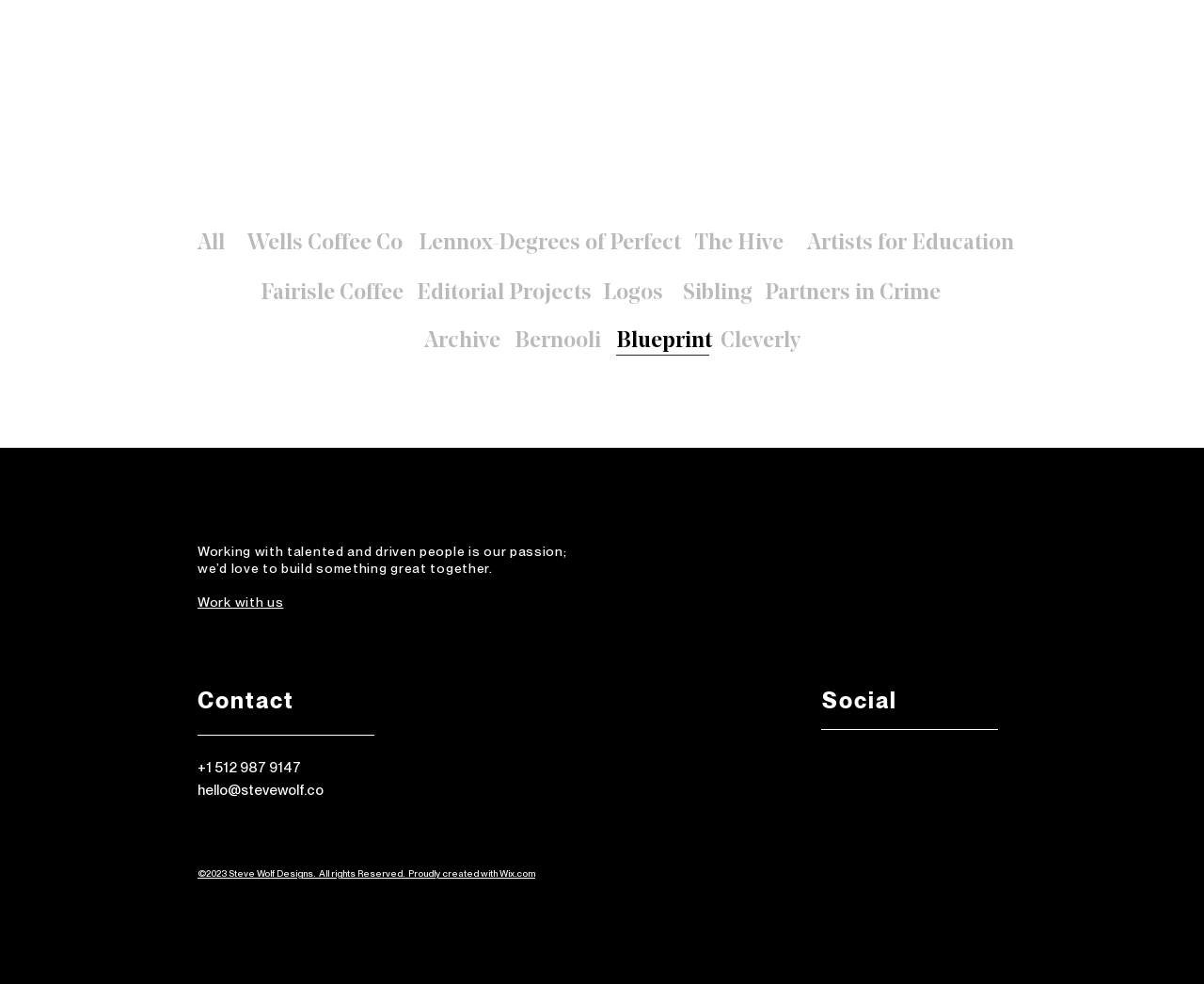Can you provide the bounding box coordinates for the element that should be clicked to implement the instruction: "Visit 'Wells Coffee Co' page"?

[0.202, 0.229, 0.338, 0.268]